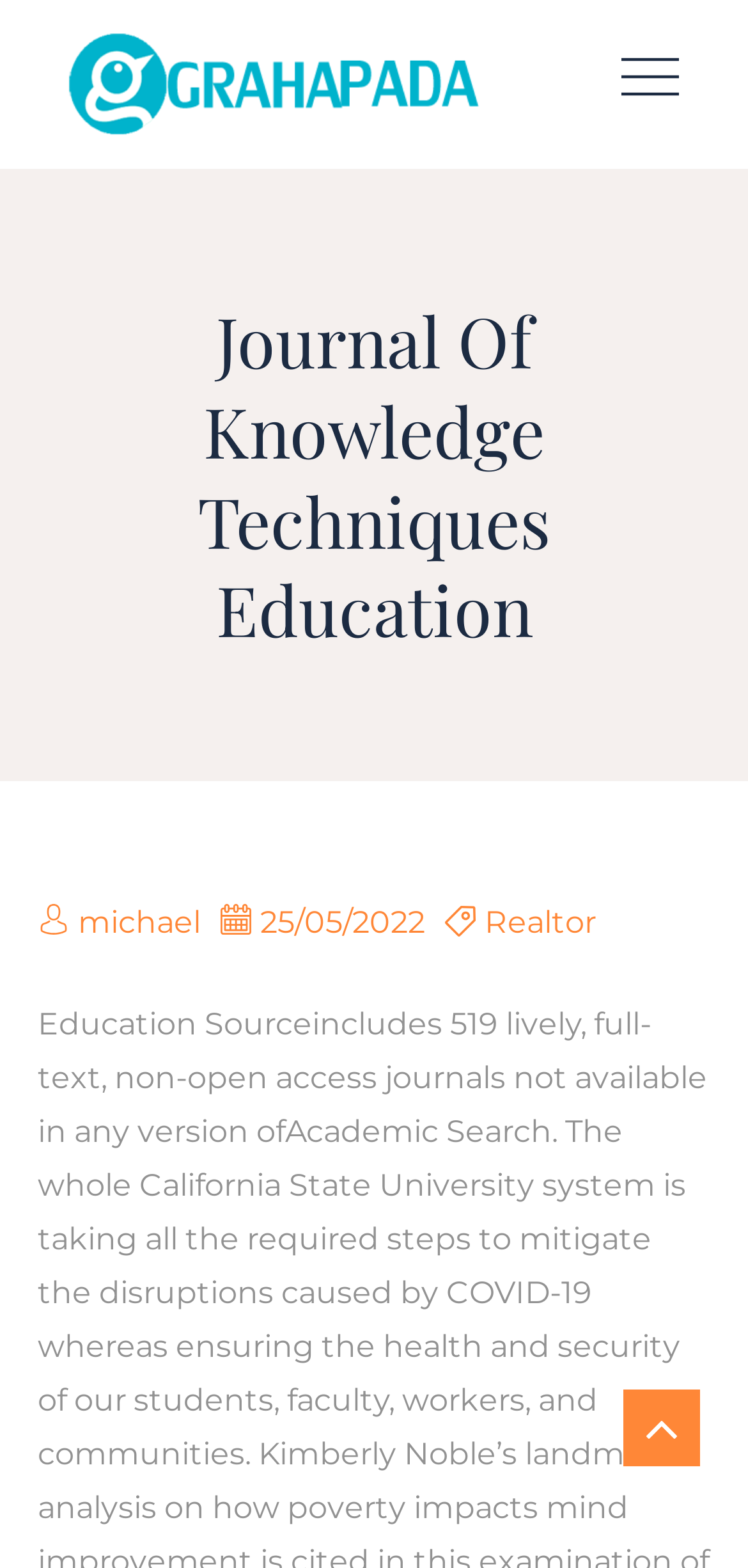What is the name of the journal?
Make sure to answer the question with a detailed and comprehensive explanation.

I inferred this answer by looking at the heading element with the text 'Journal Of Knowledge Techniques Education' which is a prominent element on the webpage, indicating that it is the name of the journal.